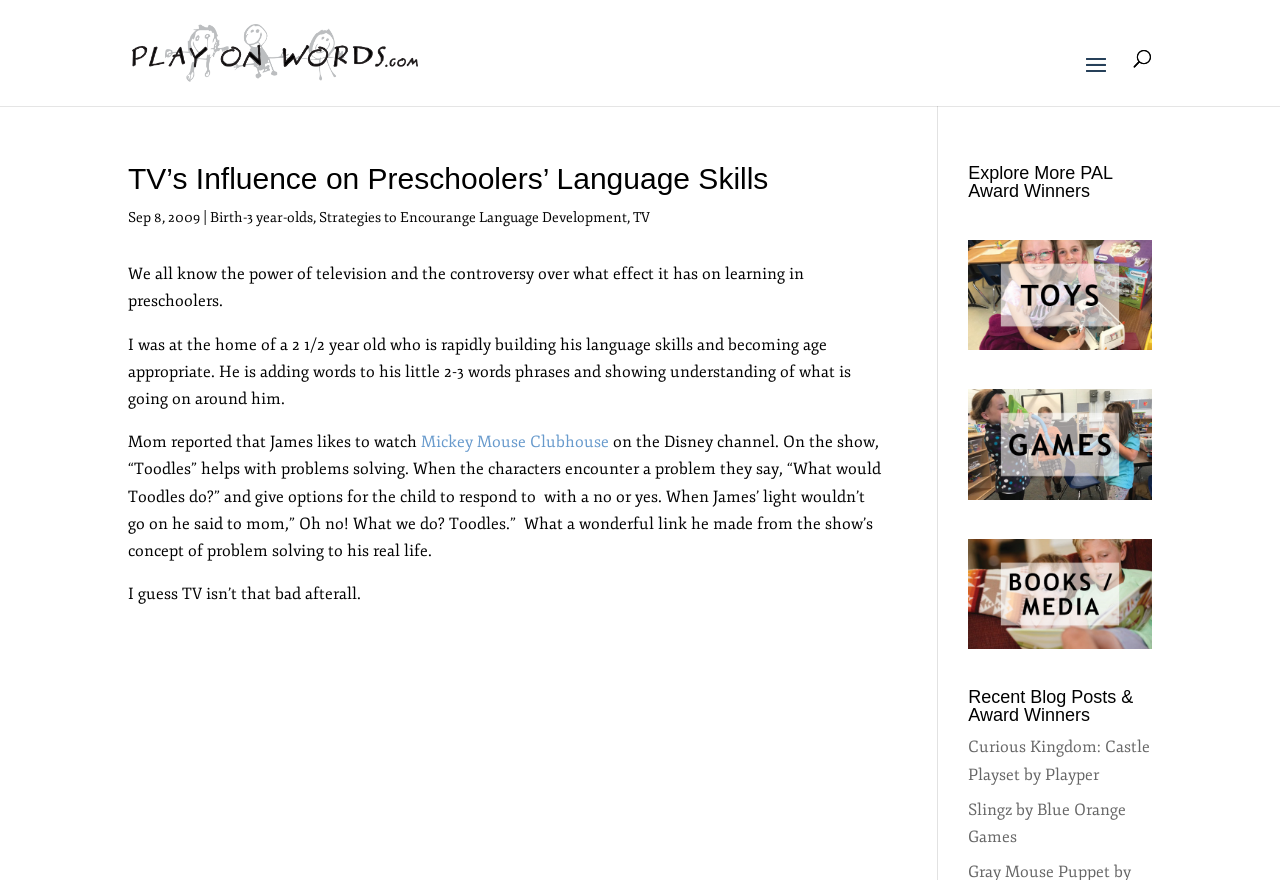What is the date of the article?
Using the image, provide a concise answer in one word or a short phrase.

Sep 8, 2009